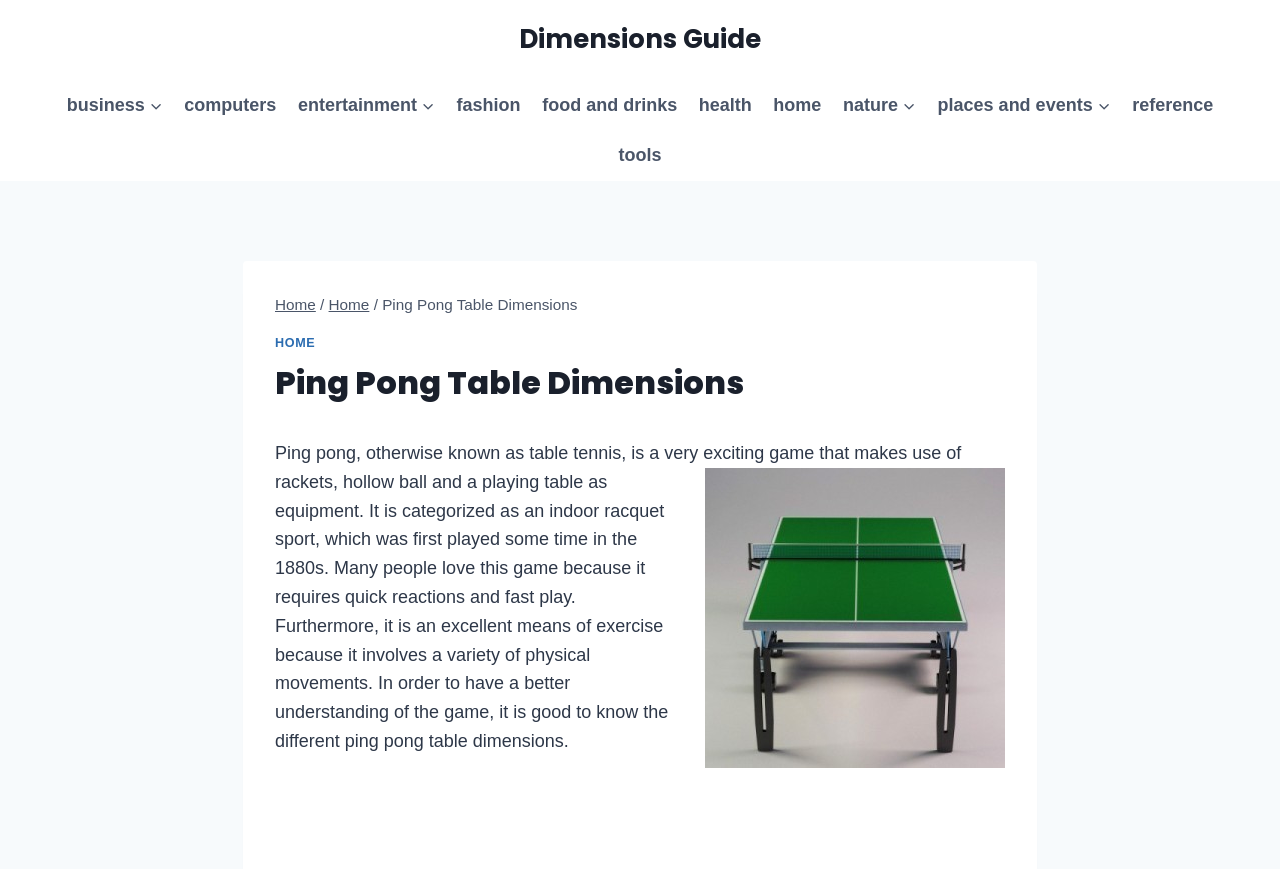Please provide a comprehensive response to the question below by analyzing the image: 
What is the purpose of playing ping pong?

The webpage states that ping pong is an excellent means of exercise because it involves a variety of physical movements, implying that one of the purposes of playing ping pong is to get exercise.